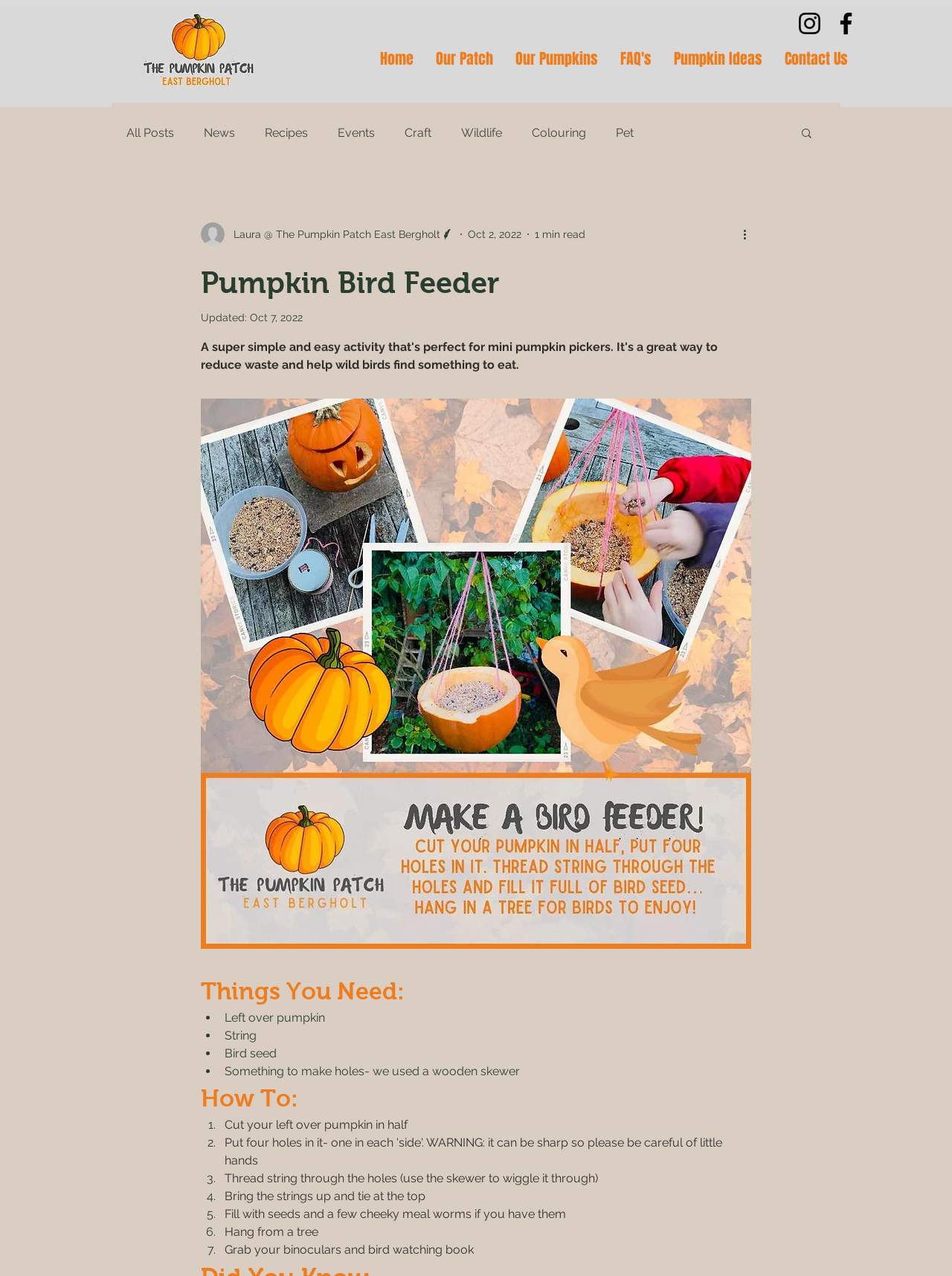What is the logo of the website?
Please provide a single word or phrase answer based on the image.

Pumpkin Patch